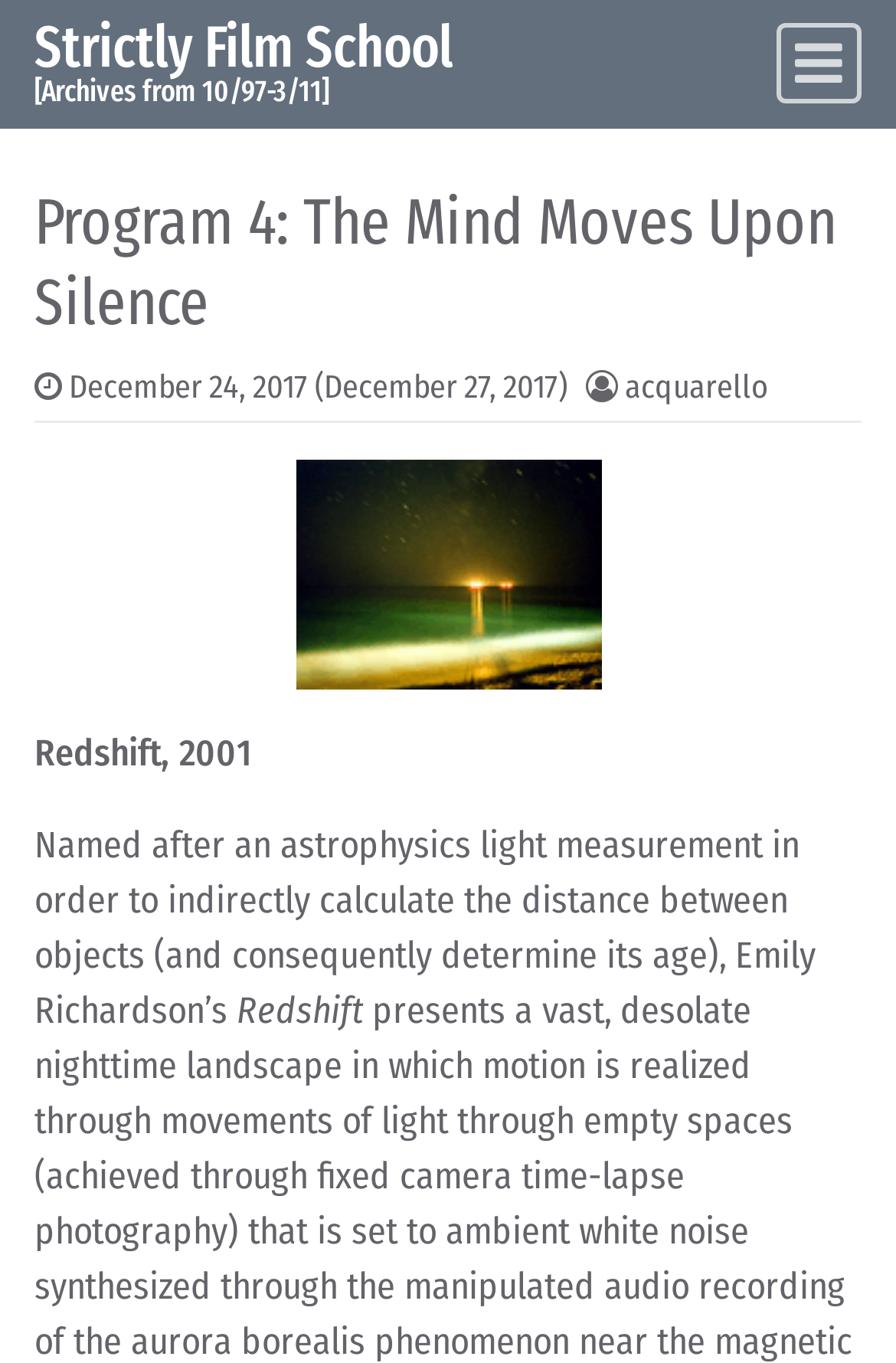What is the date of the program?
Please provide a full and detailed response to the question.

I found the answer by looking at the link with the text 'December 24, 2017 (December 27, 2017)' which is a child element of the HeaderAsNonLandmark section.